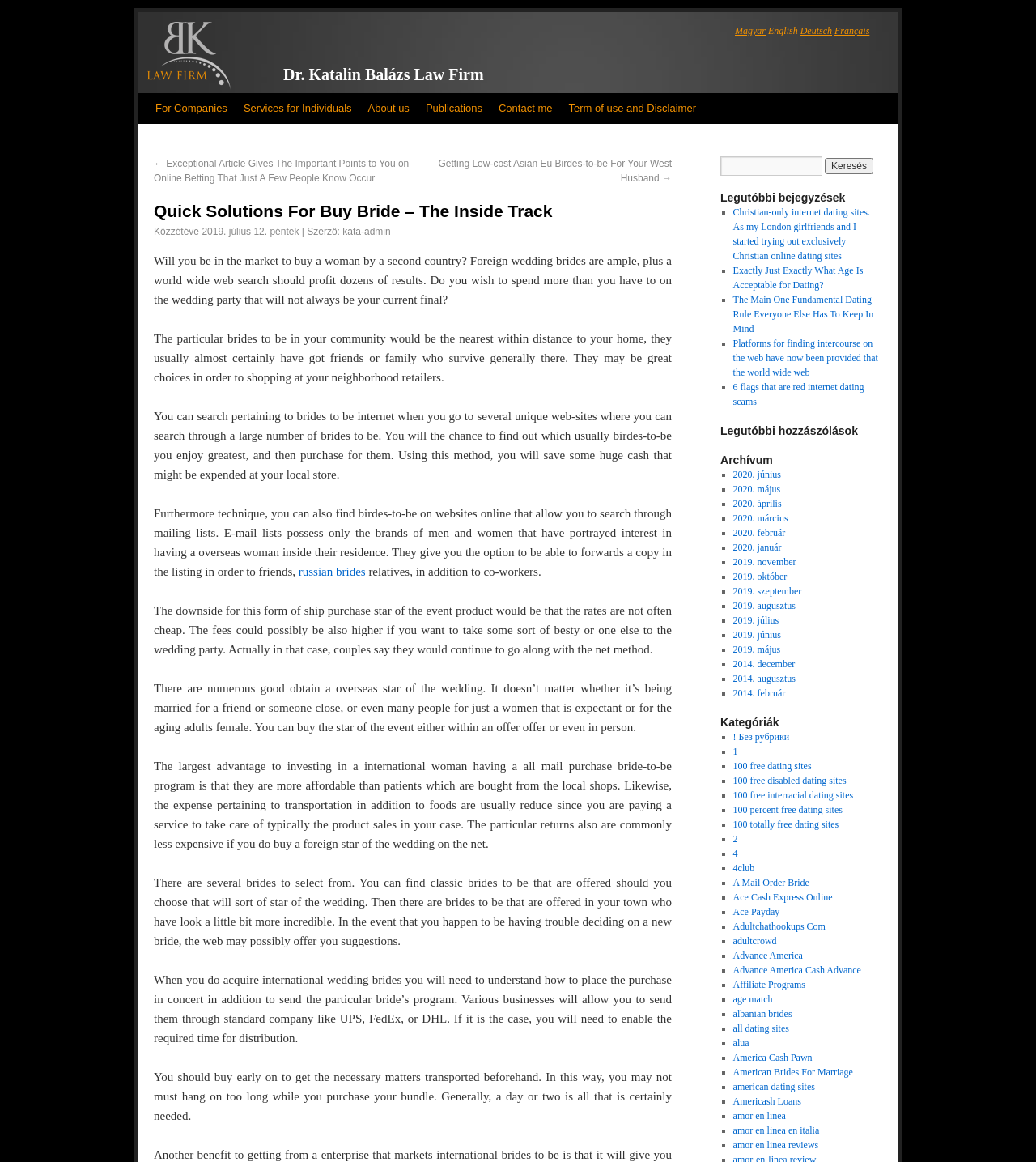Please identify the coordinates of the bounding box for the clickable region that will accomplish this instruction: "search for something".

[0.695, 0.134, 0.852, 0.151]